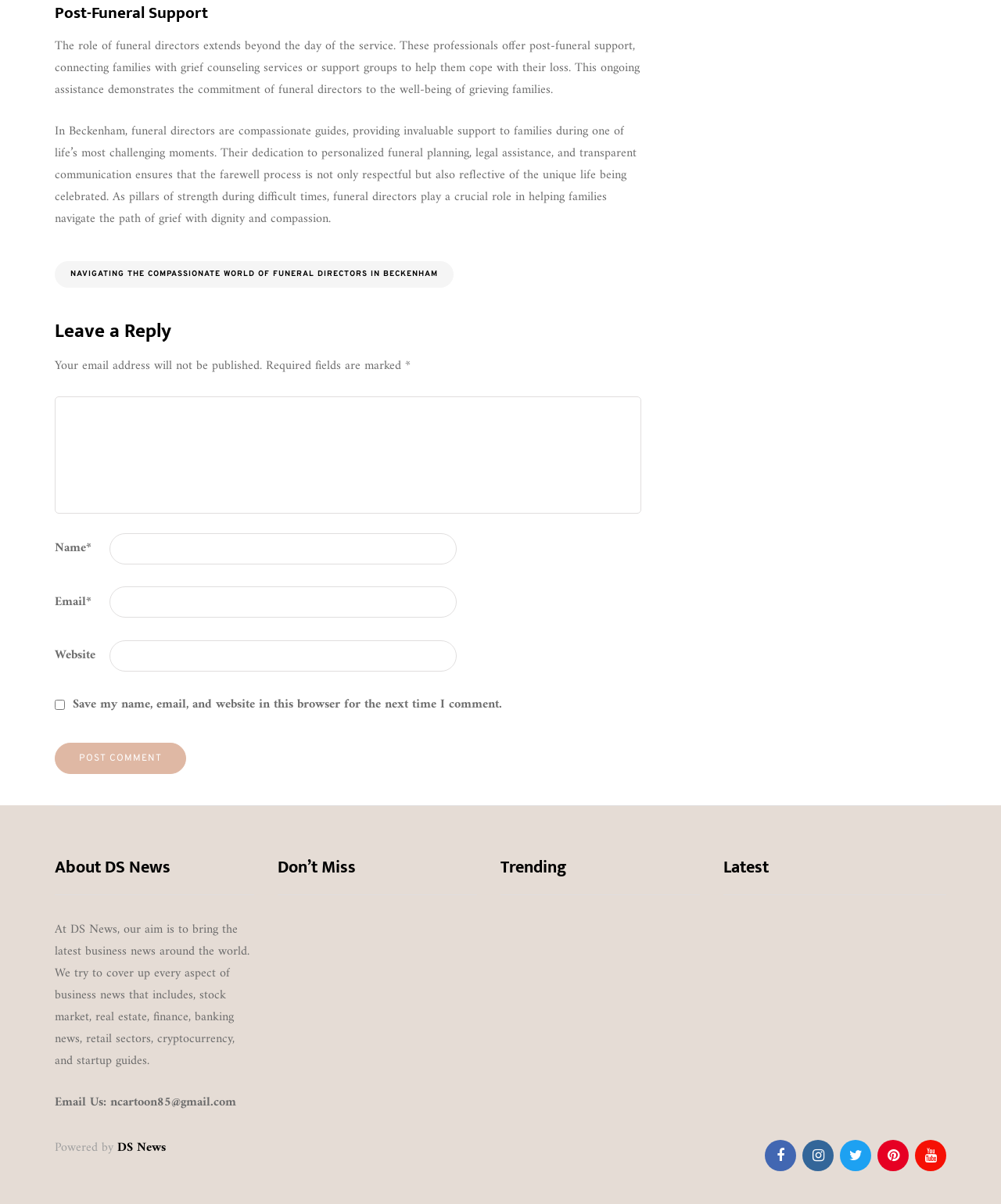Locate the bounding box coordinates of the segment that needs to be clicked to meet this instruction: "Click the 'Post comment' button".

[0.055, 0.617, 0.186, 0.643]